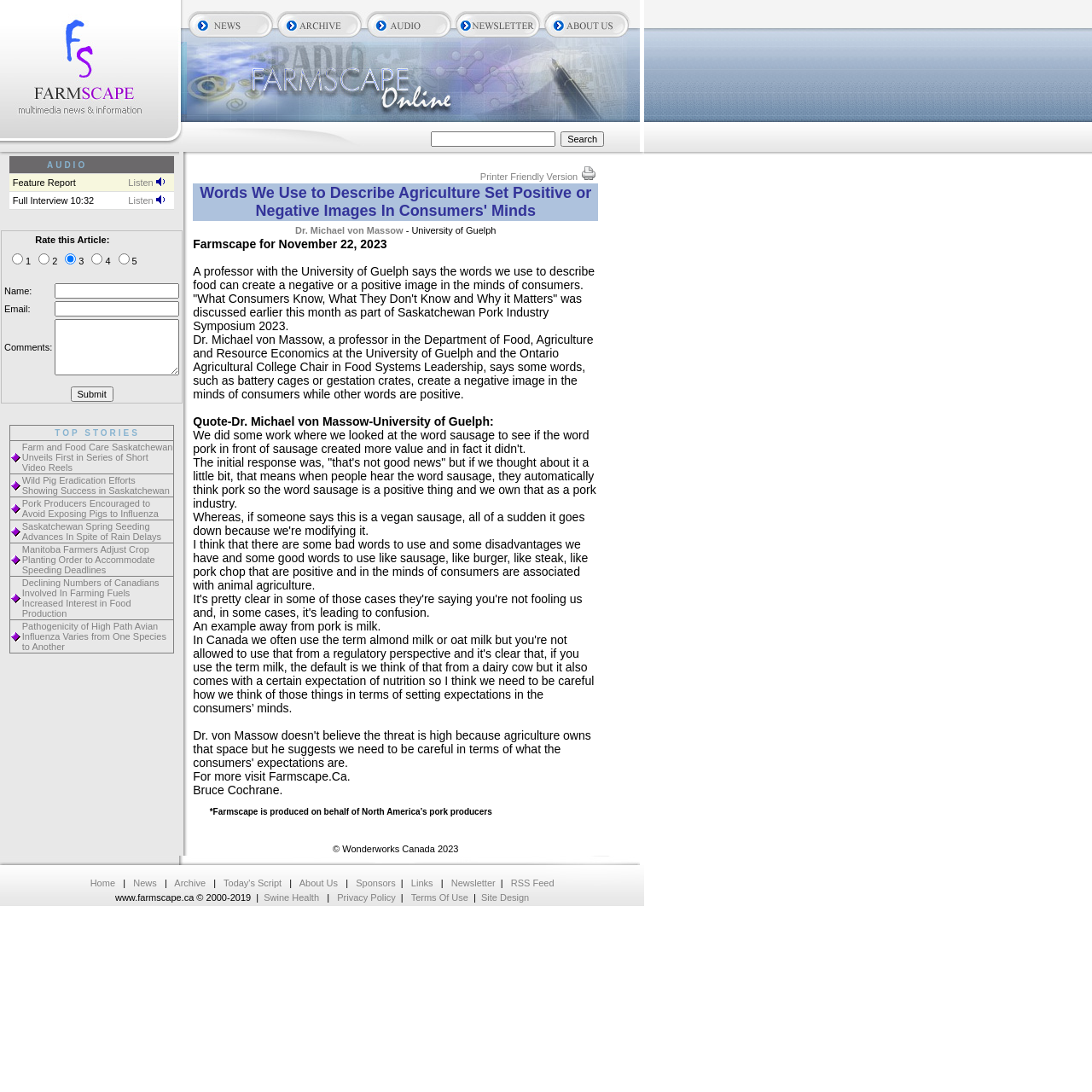Identify the bounding box coordinates of the clickable region necessary to fulfill the following instruction: "Search for something". The bounding box coordinates should be four float numbers between 0 and 1, i.e., [left, top, right, bottom].

[0.171, 0.027, 0.252, 0.036]